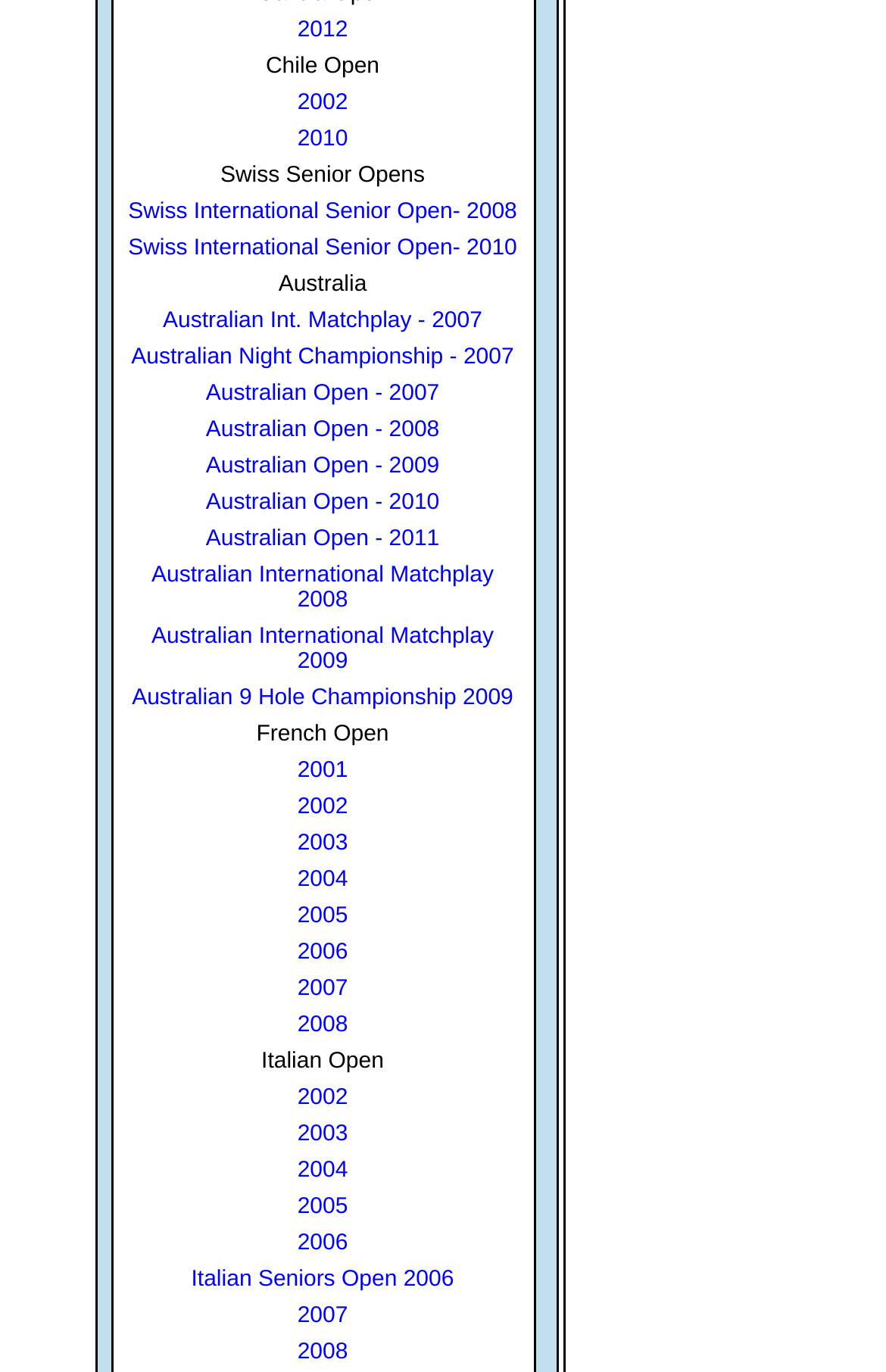Please identify the bounding box coordinates of the element I need to click to follow this instruction: "Check Swiss International Senior Open- 2008".

[0.145, 0.146, 0.584, 0.164]